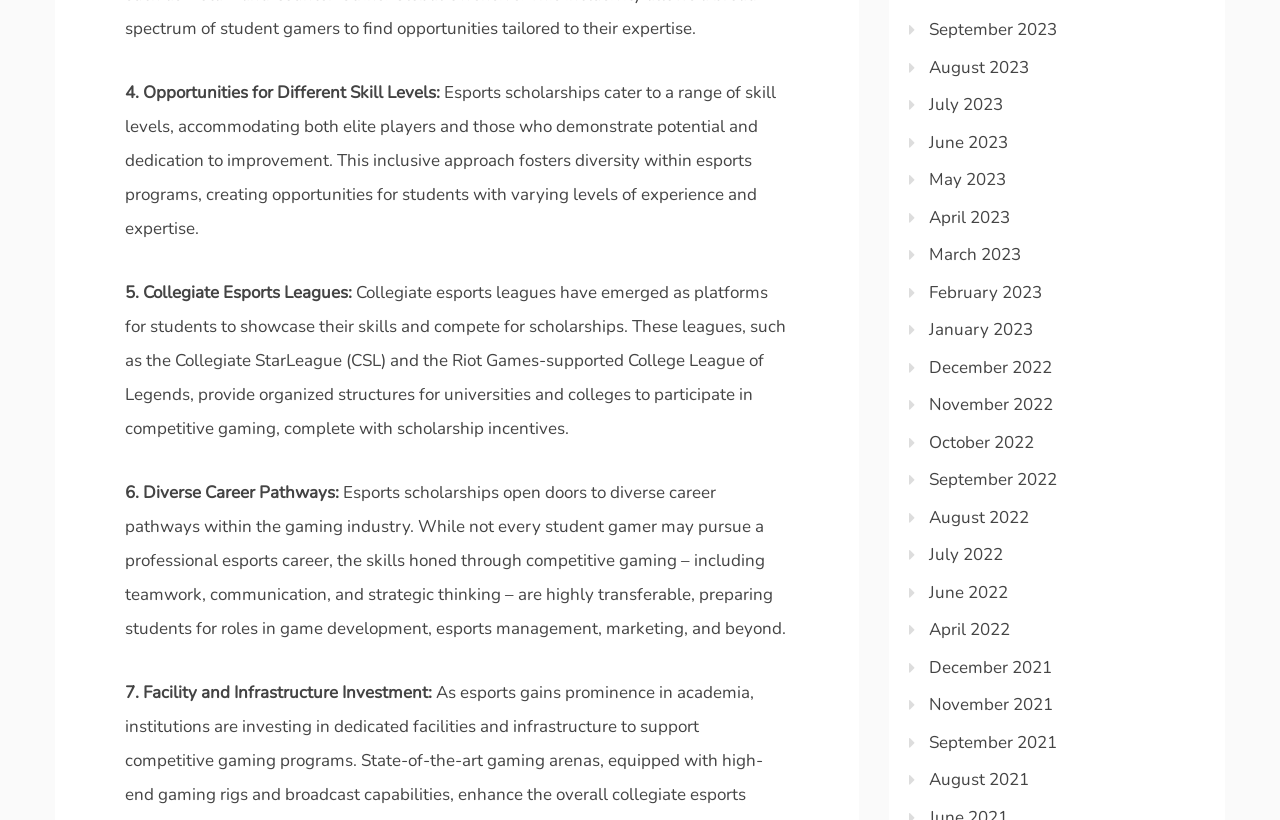Please examine the image and provide a detailed answer to the question: What is the purpose of esports scholarships?

Esports scholarships cater to a range of skill levels, accommodating both elite players and those who demonstrate potential and dedication to improvement, which fosters diversity within esports programs.